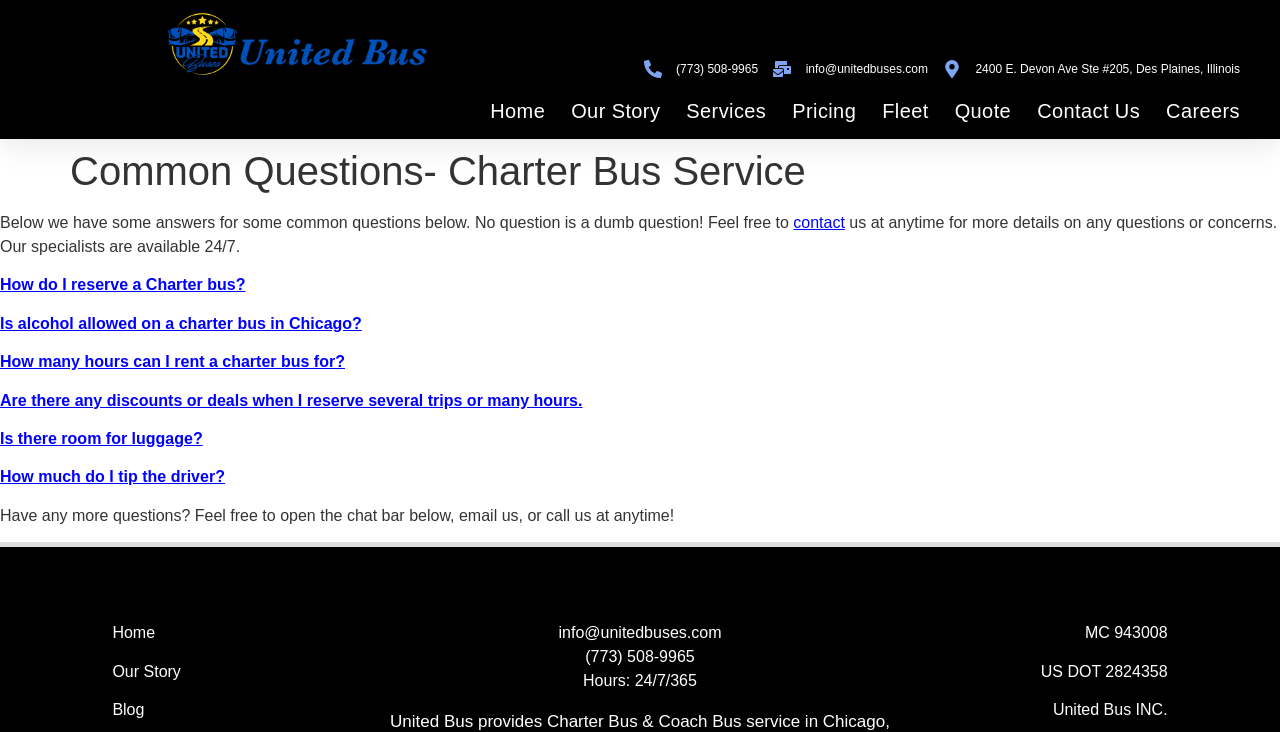Determine the bounding box for the UI element as described: "Fleet". The coordinates should be represented as four float numbers between 0 and 1, formatted as [left, top, right, bottom].

[0.689, 0.134, 0.726, 0.169]